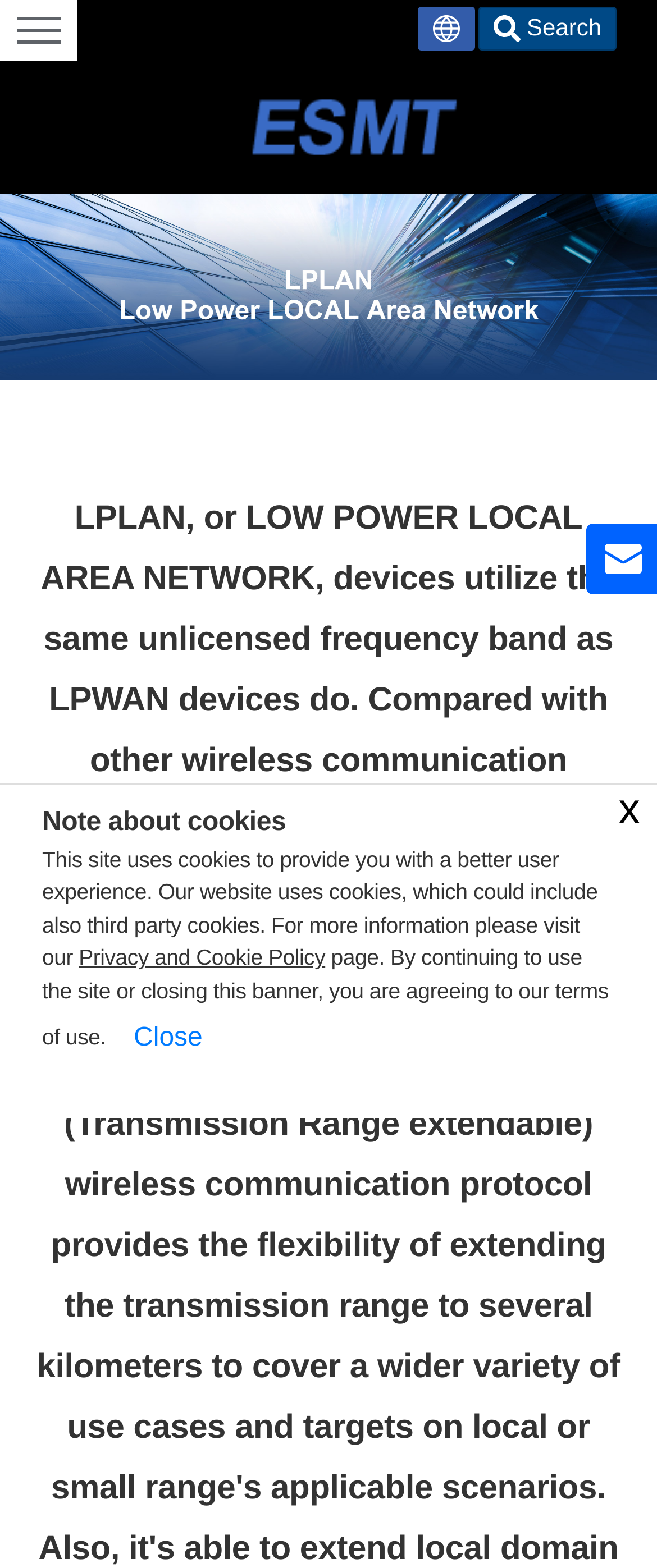How many language options are available?
Using the image, provide a detailed and thorough answer to the question.

The webpage provides three language options, which are English, 繁體中文, and 简体中文, as indicated by the links on the top of the webpage.